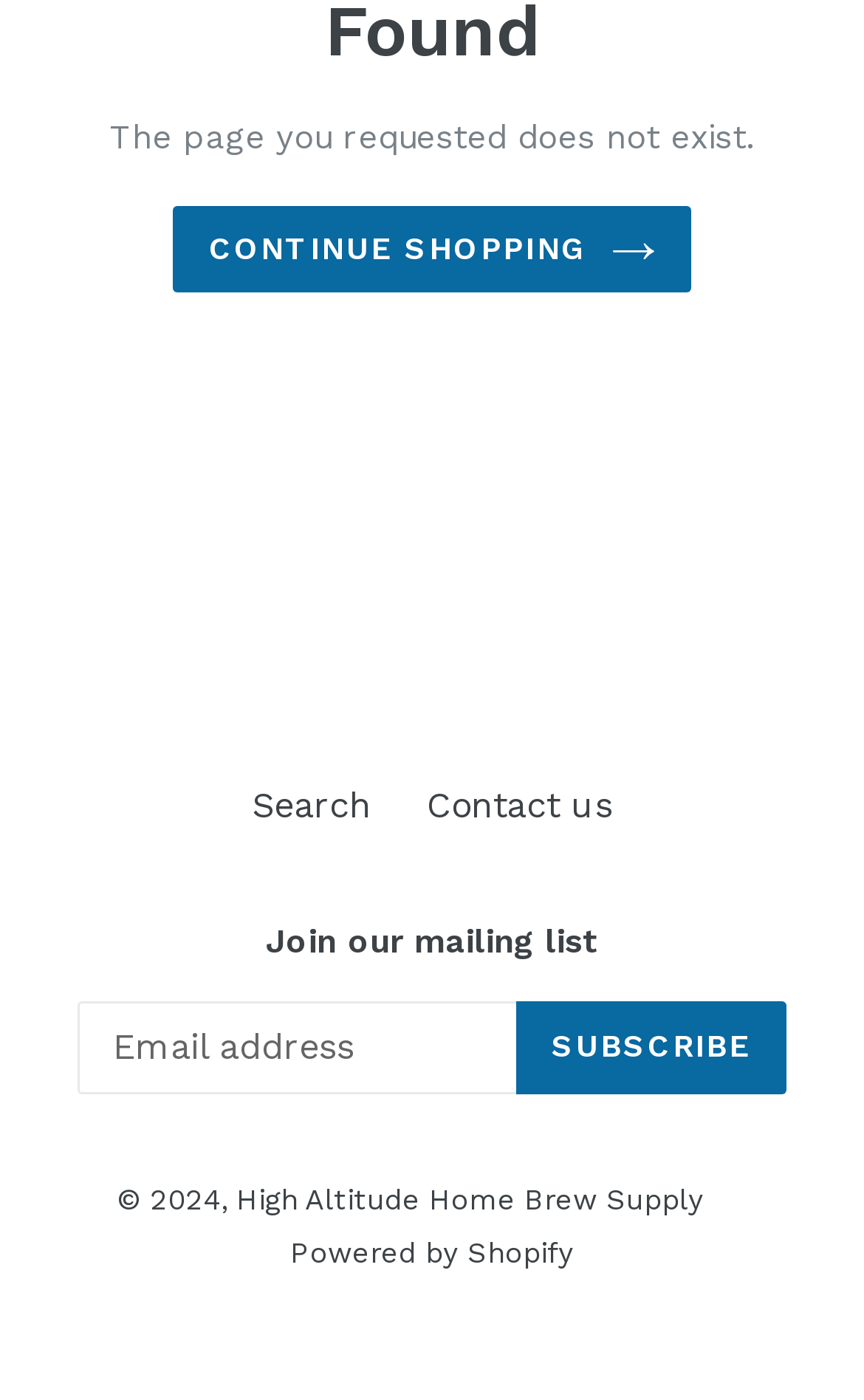Identify the bounding box for the UI element that is described as follows: "Powered by Shopify".

[0.336, 0.882, 0.664, 0.906]